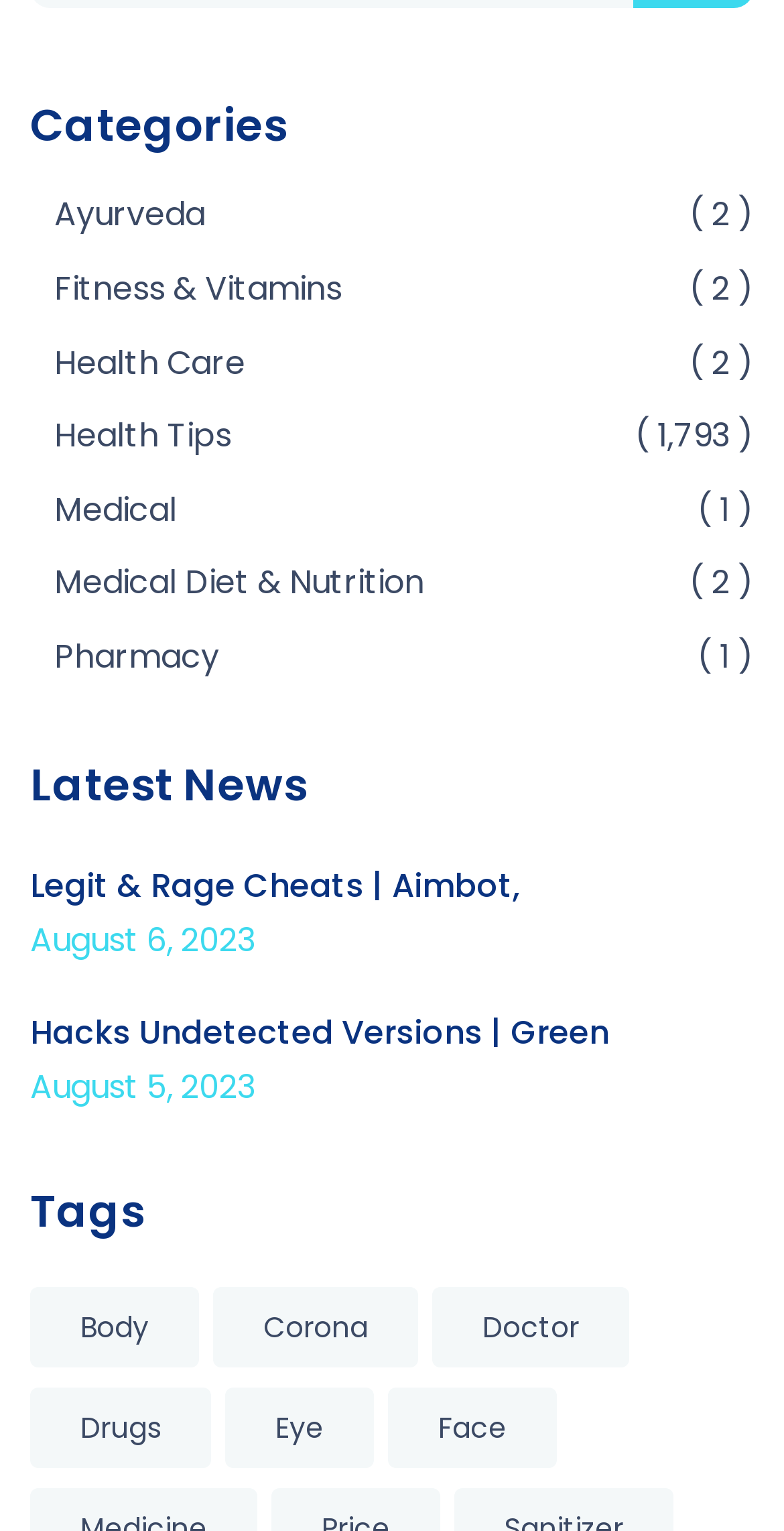Respond to the question below with a single word or phrase: What is the tag with the most items?

Corona